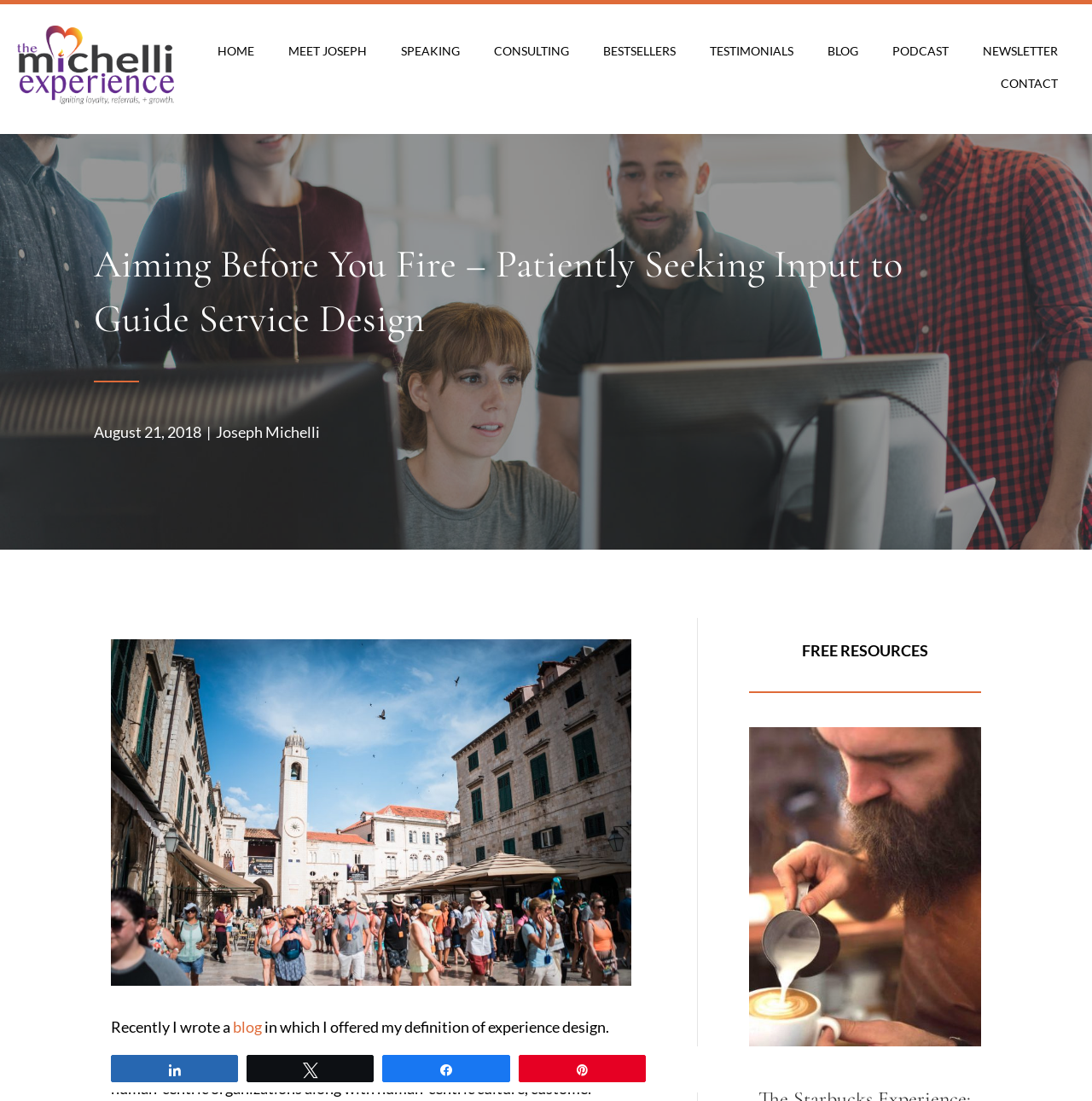Give a complete and precise description of the webpage's appearance.

This webpage is about Joseph Michelli's blog, specifically an article titled "Aiming Before You Fire – Patiently Seeking Input to Guide Service Design". At the top left corner, there is a logo of "The Michelli Experience" (TME). Below the logo, there is a top navigation menu with 9 links: "HOME", "MEET JOSEPH", "SPEAKING", "CONSULTING", "BESTSELLERS", "TESTIMONIALS", "BLOG", "PODCAST", and "NEWSLETTER". The "CONTACT" link is placed at the top right corner.

The main content of the webpage is divided into two sections. The top section has a heading with the title of the article, followed by the date "August 21, 2018", and the author's name "Joseph Michelli". Below the author's name, there is a link to the author's profile.

The main article starts with a sentence "Recently I wrote a blog in which I offered my definition of experience design." The article is about the author's definition of experience design and its relation to service design. There is an image related to service design and experience design on the right side of the article.

On the right side of the webpage, there is a section titled "FREE RESOURCES" with a link to an eBook titled "The Starbucks Experience: Leadership Tips eBook" and its corresponding image.

At the bottom of the webpage, there are four social media links: "Share", "Tweet", "Share", and "Pin".